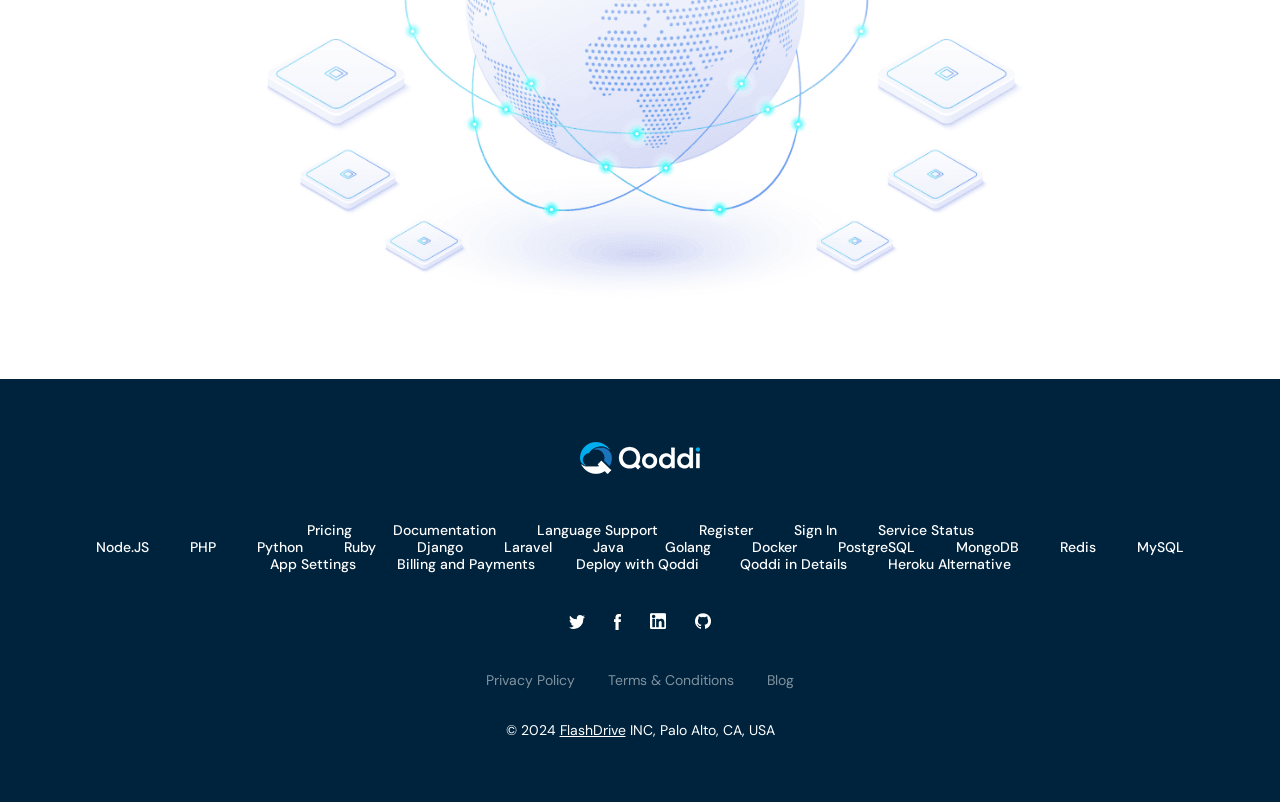Consider the image and give a detailed and elaborate answer to the question: 
What is the topmost link on the webpage?

By analyzing the y1 coordinates of the link elements, I found that the link 'Pricing' has the smallest y1 value, which means it is located at the topmost position on the webpage.